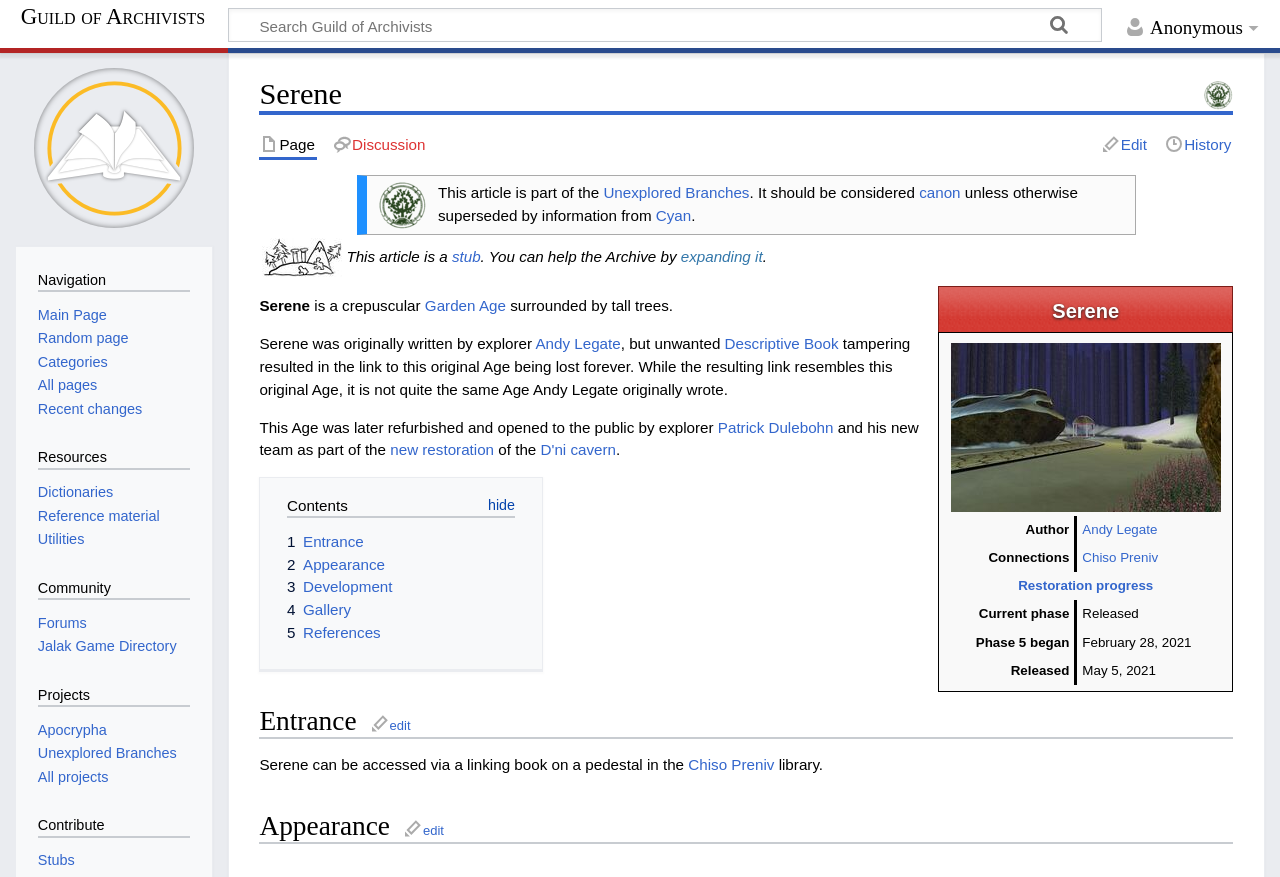Please find the bounding box coordinates of the clickable region needed to complete the following instruction: "Edit page". The bounding box coordinates must consist of four float numbers between 0 and 1, i.e., [left, top, right, bottom].

[0.86, 0.153, 0.898, 0.179]